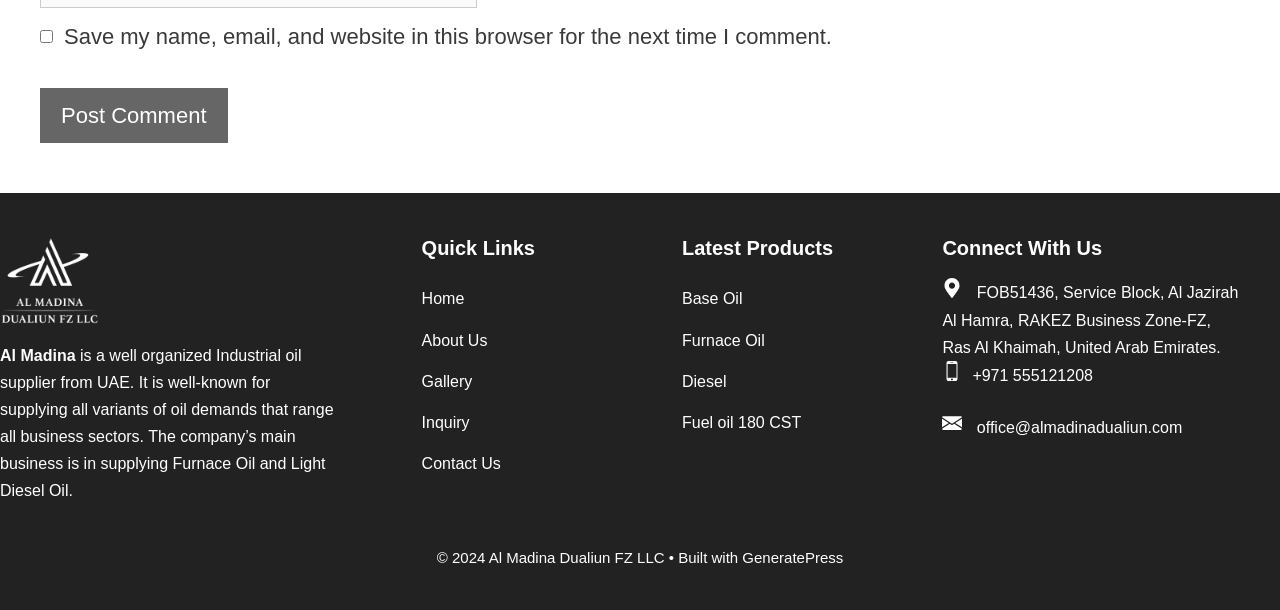What are the main business products of the company?
From the screenshot, provide a brief answer in one word or phrase.

Furnace Oil and Light Diesel Oil